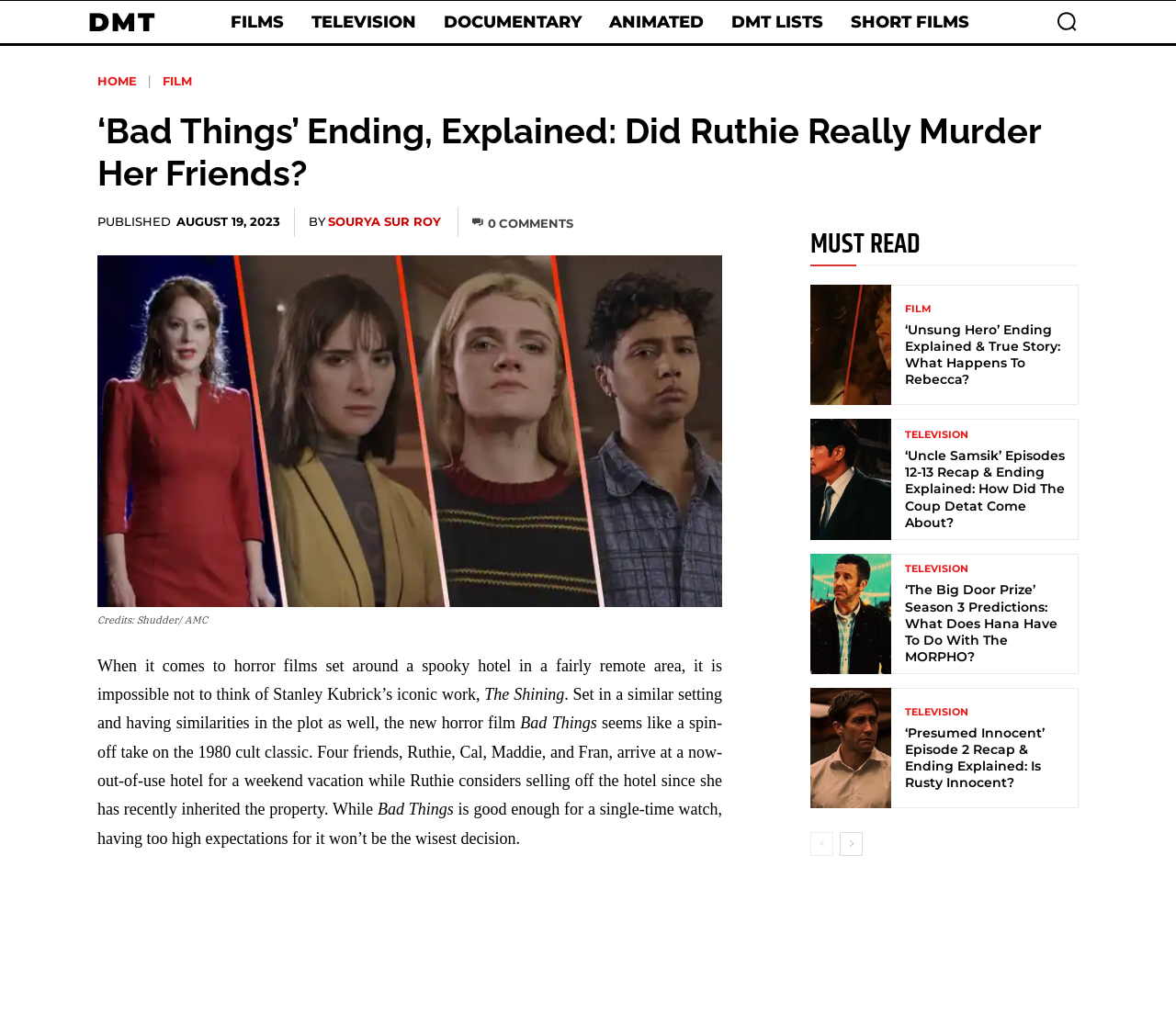Please provide a brief answer to the question using only one word or phrase: 
How many friends arrive at the hotel for a weekend vacation?

Four